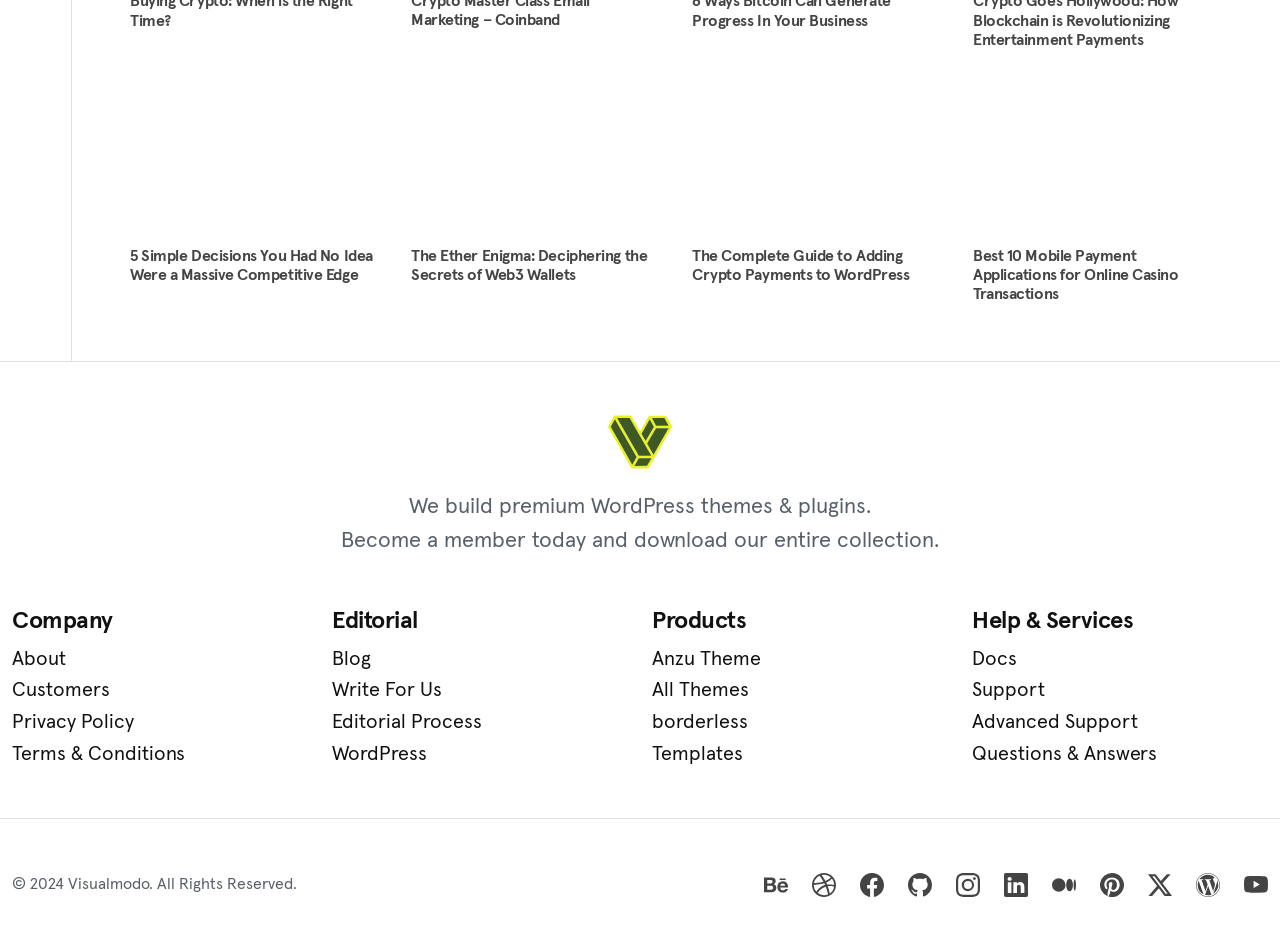Identify the bounding box of the HTML element described as: "Editorial Process".

[0.259, 0.744, 0.491, 0.778]